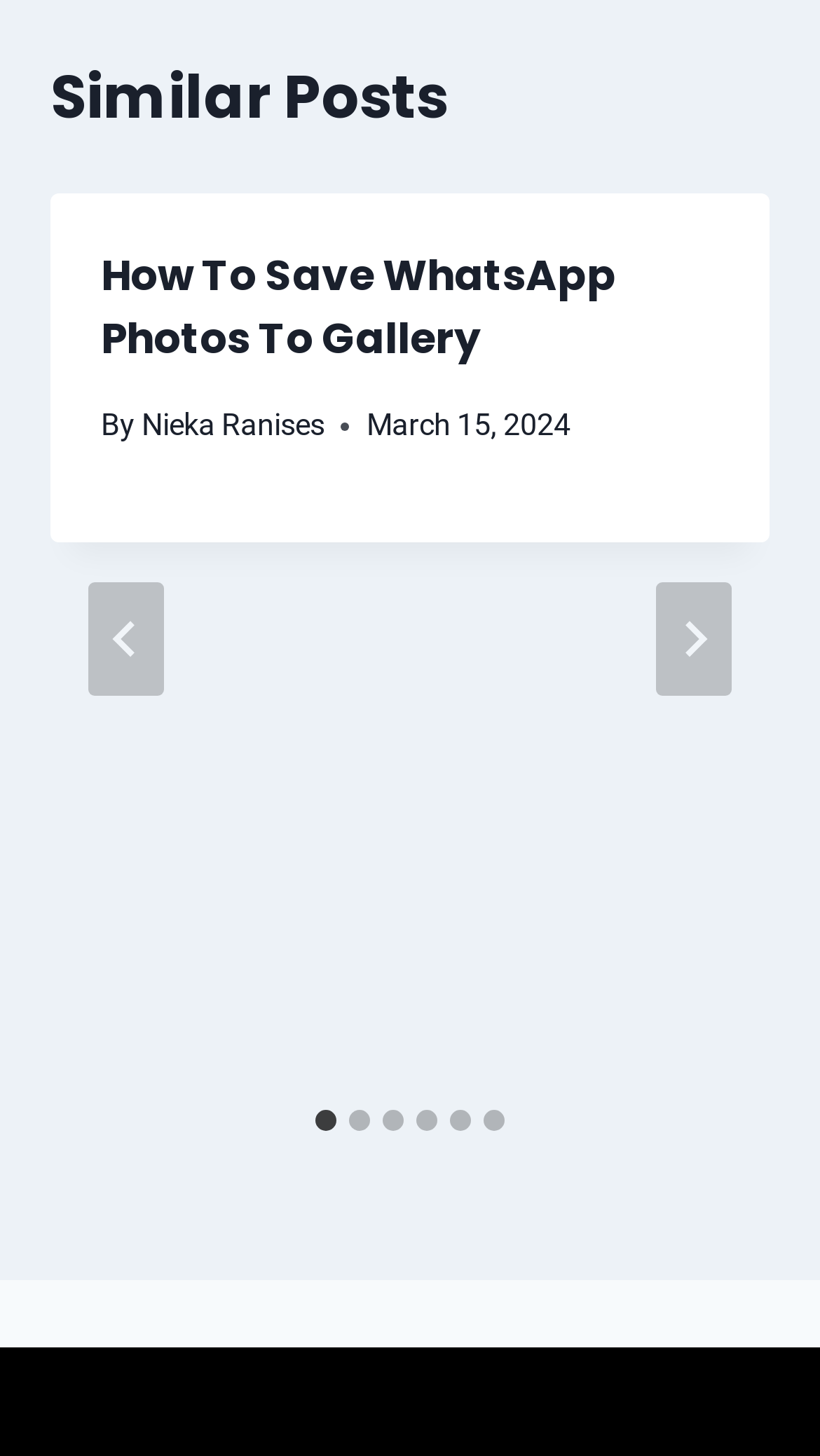Answer the question briefly using a single word or phrase: 
What is the title of the first article?

How To Save WhatsApp Photos To Gallery